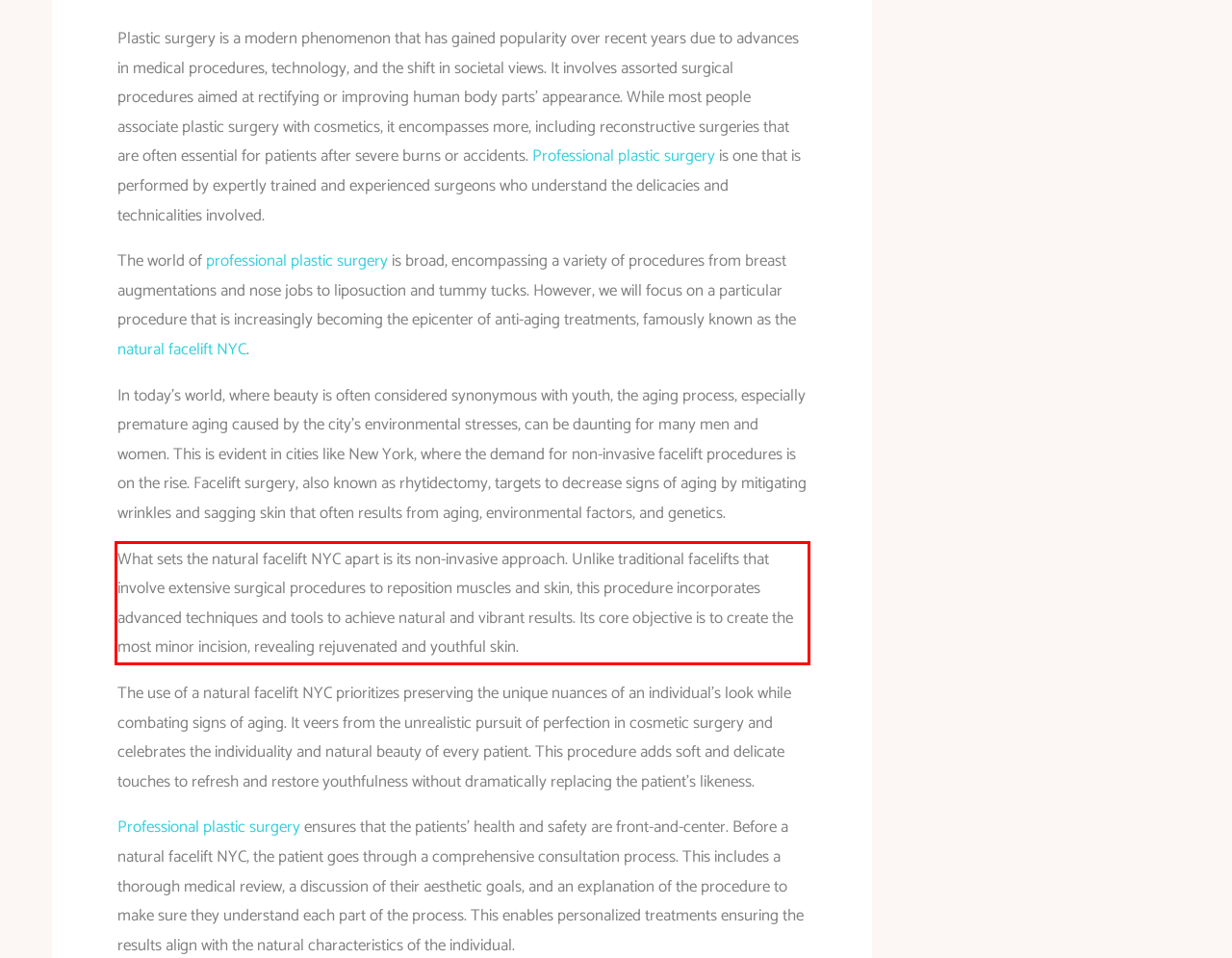Analyze the screenshot of the webpage and extract the text from the UI element that is inside the red bounding box.

What sets the natural facelift NYC apart is its non-invasive approach. Unlike traditional facelifts that involve extensive surgical procedures to reposition muscles and skin, this procedure incorporates advanced techniques and tools to achieve natural and vibrant results. Its core objective is to create the most minor incision, revealing rejuvenated and youthful skin.